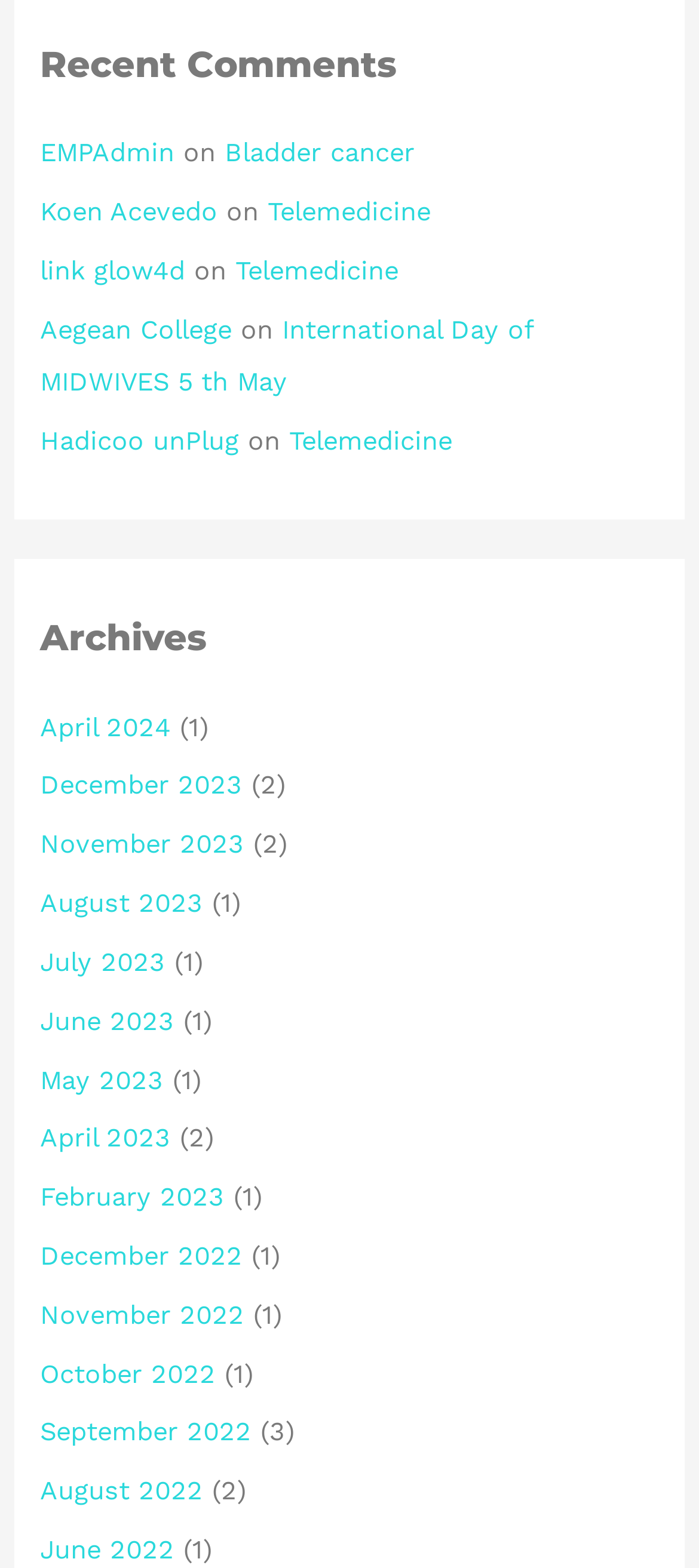What is the name of the first commenter?
Refer to the screenshot and answer in one word or phrase.

EMPAdmin